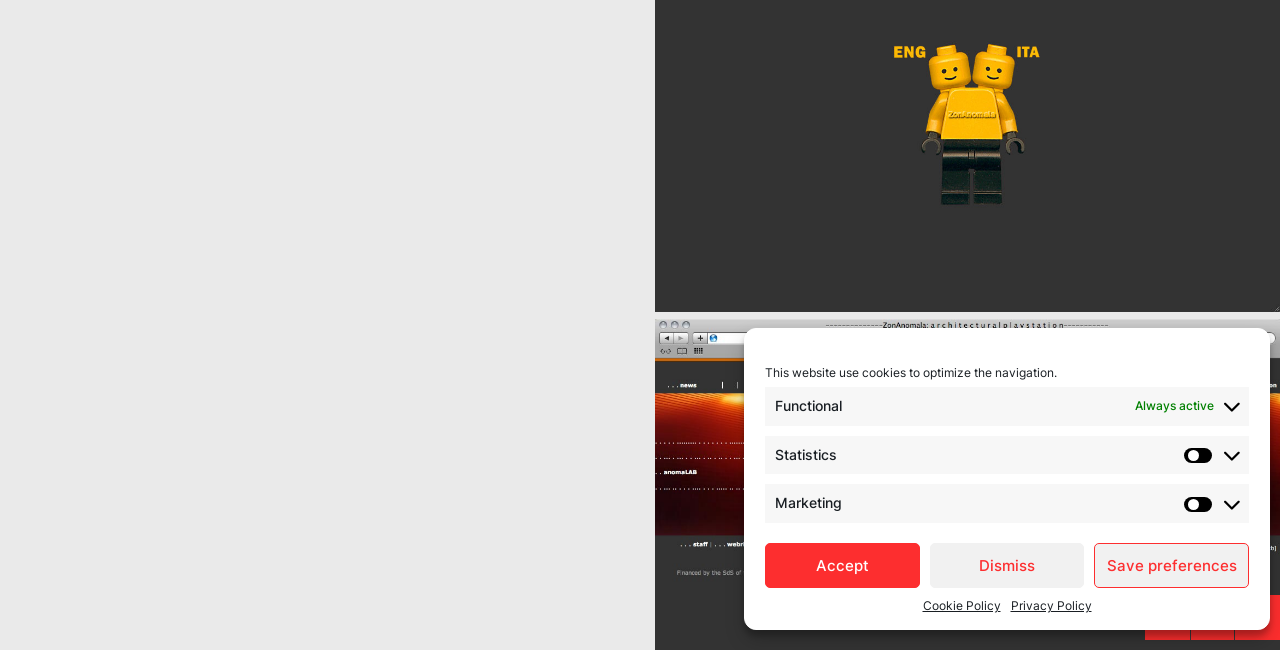From the element description: "Software and IT", extract the bounding box coordinates of the UI element. The coordinates should be expressed as four float numbers between 0 and 1, in the order [left, top, right, bottom].

None